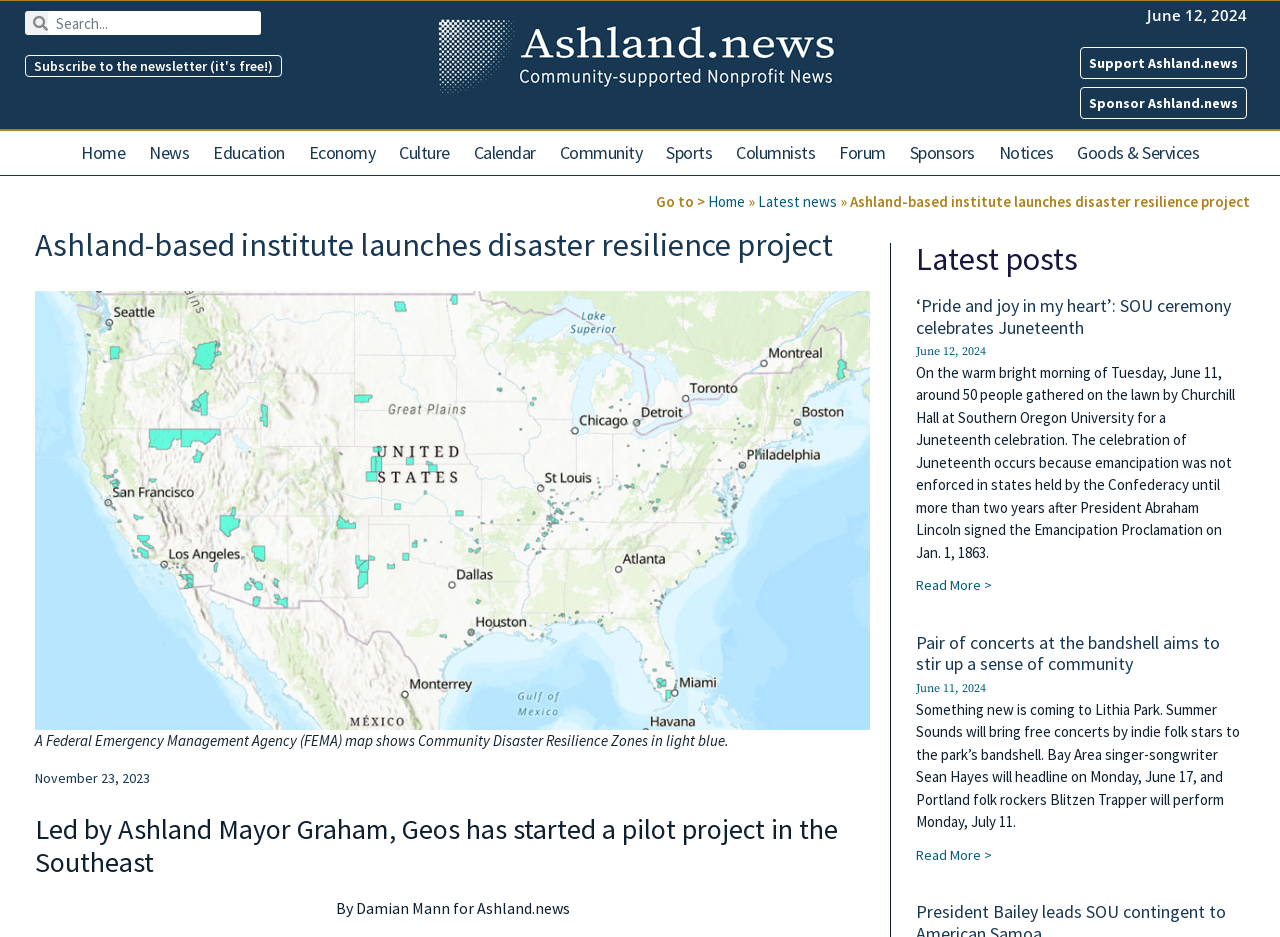Determine the bounding box coordinates of the clickable area required to perform the following instruction: "Follow us on Facebook". The coordinates should be represented as four float numbers between 0 and 1: [left, top, right, bottom].

None